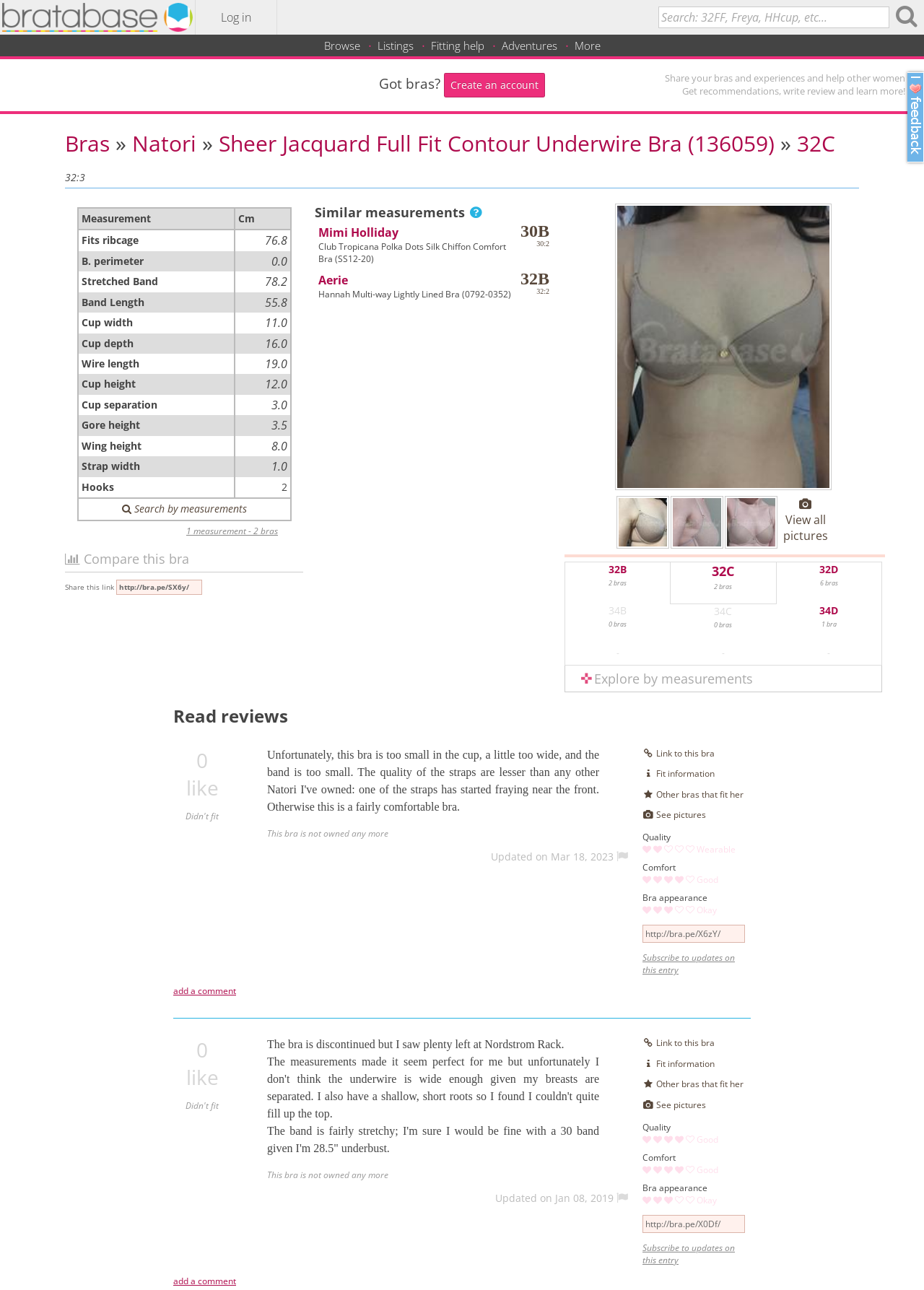How many similar bras are listed?
Please provide a detailed answer to the question.

Below the heading 'Similar measurements', there are three links to similar bras, which are '30B 30:2 Mimi Holliday Club Tropicana Polka Dots Silk Chiffon Comfort Bra (SS12-20)', '32B 32:2 Aerie Hannah Multi-way Lightly Lined Bra (0792-0352)', and another one with the same brand and model as the current bra. Therefore, there are 3 similar bras listed.